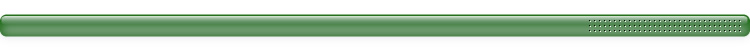What is indicated by the copyright notice?
Please analyze the image and answer the question with as much detail as possible.

The copyright notice indicates the commitment to intellectual property within the digital landscape, implying that the content is protected and the creators are concerned about their intellectual property rights.